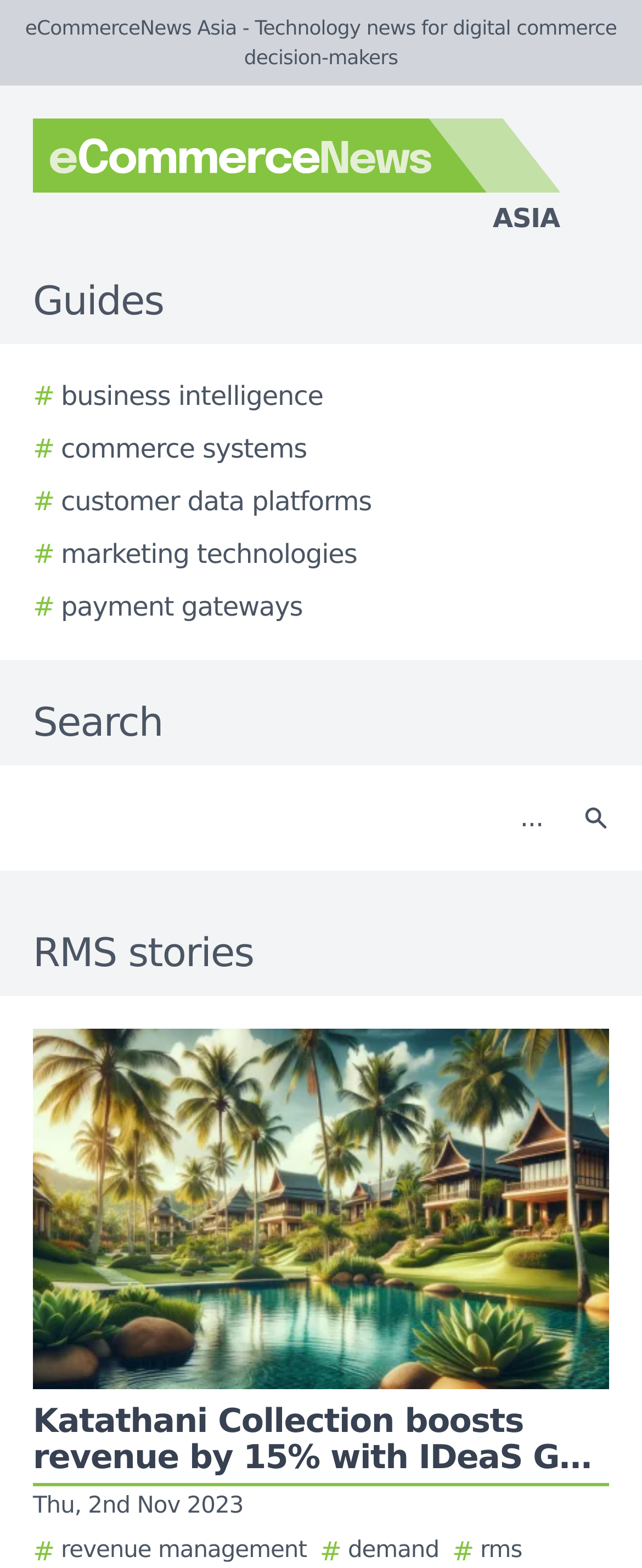Locate the bounding box coordinates of the clickable part needed for the task: "Click on business intelligence guide".

[0.051, 0.24, 0.503, 0.266]